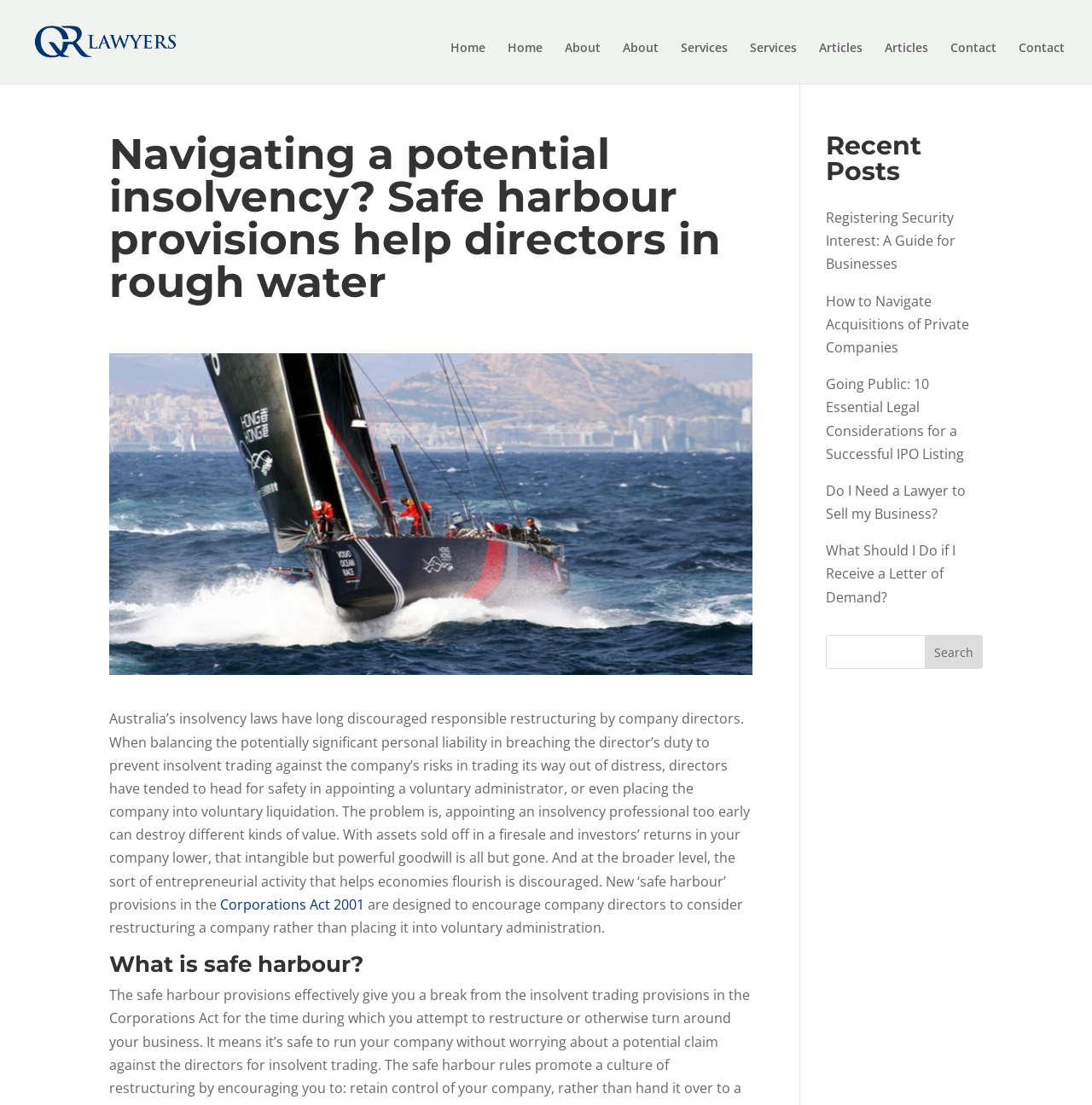Using the elements shown in the image, answer the question comprehensively: What is the name of the act that introduced safe harbour provisions?

The webpage mentions that the new safe harbour provisions are part of the Corporations Act 2001, which suggests that this act introduced these provisions to encourage company directors to consider restructuring.